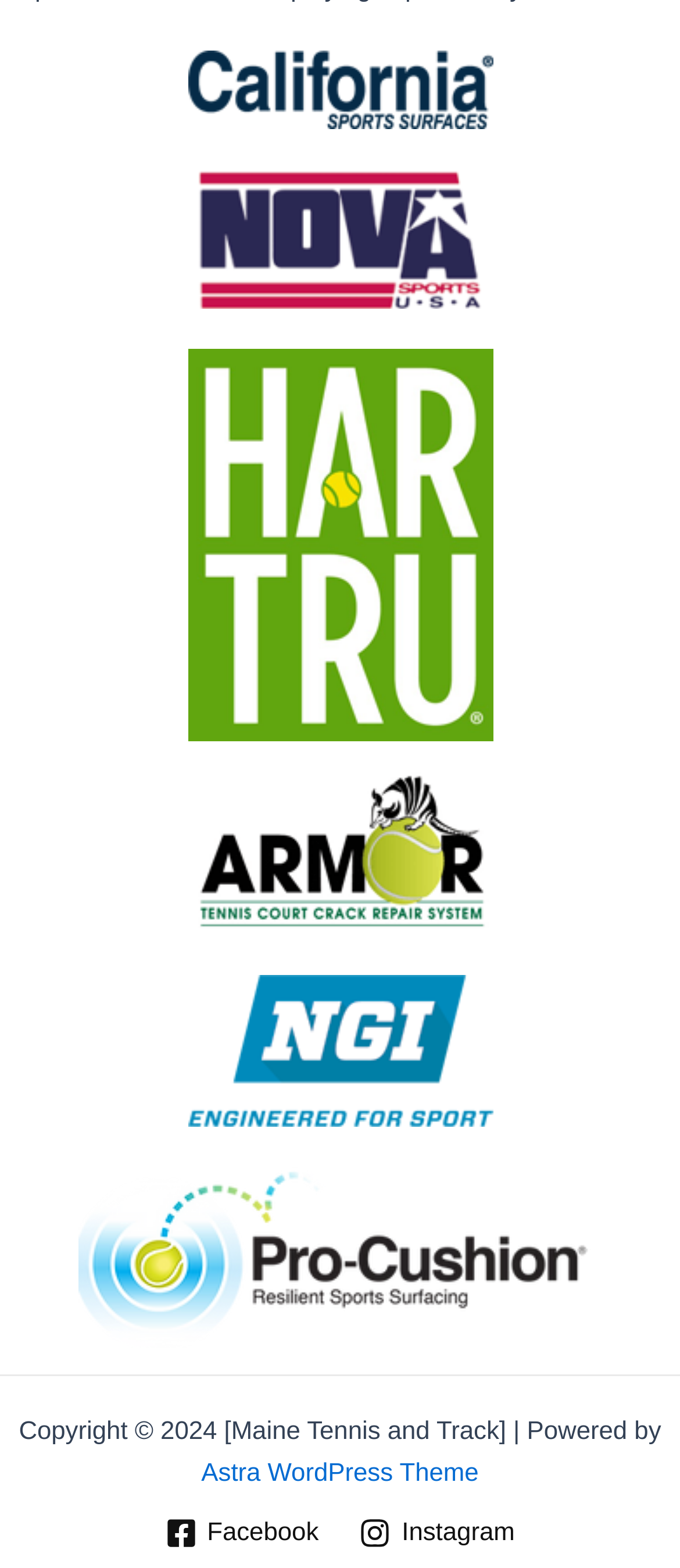Answer the question below with a single word or a brief phrase: 
How many figures are on the webpage?

6